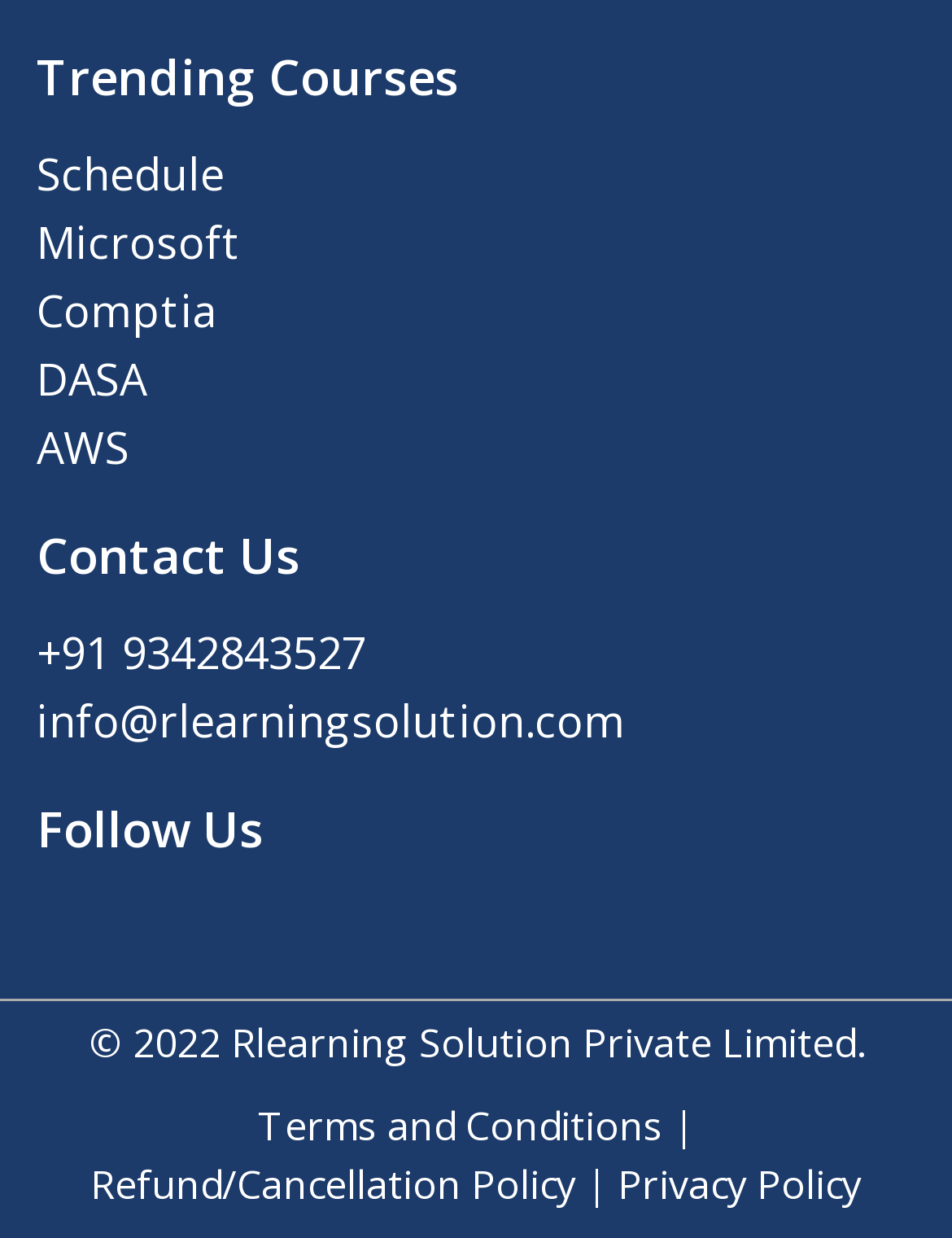Can you find the bounding box coordinates for the element that needs to be clicked to execute this instruction: "View trending courses"? The coordinates should be given as four float numbers between 0 and 1, i.e., [left, top, right, bottom].

[0.038, 0.034, 0.962, 0.093]